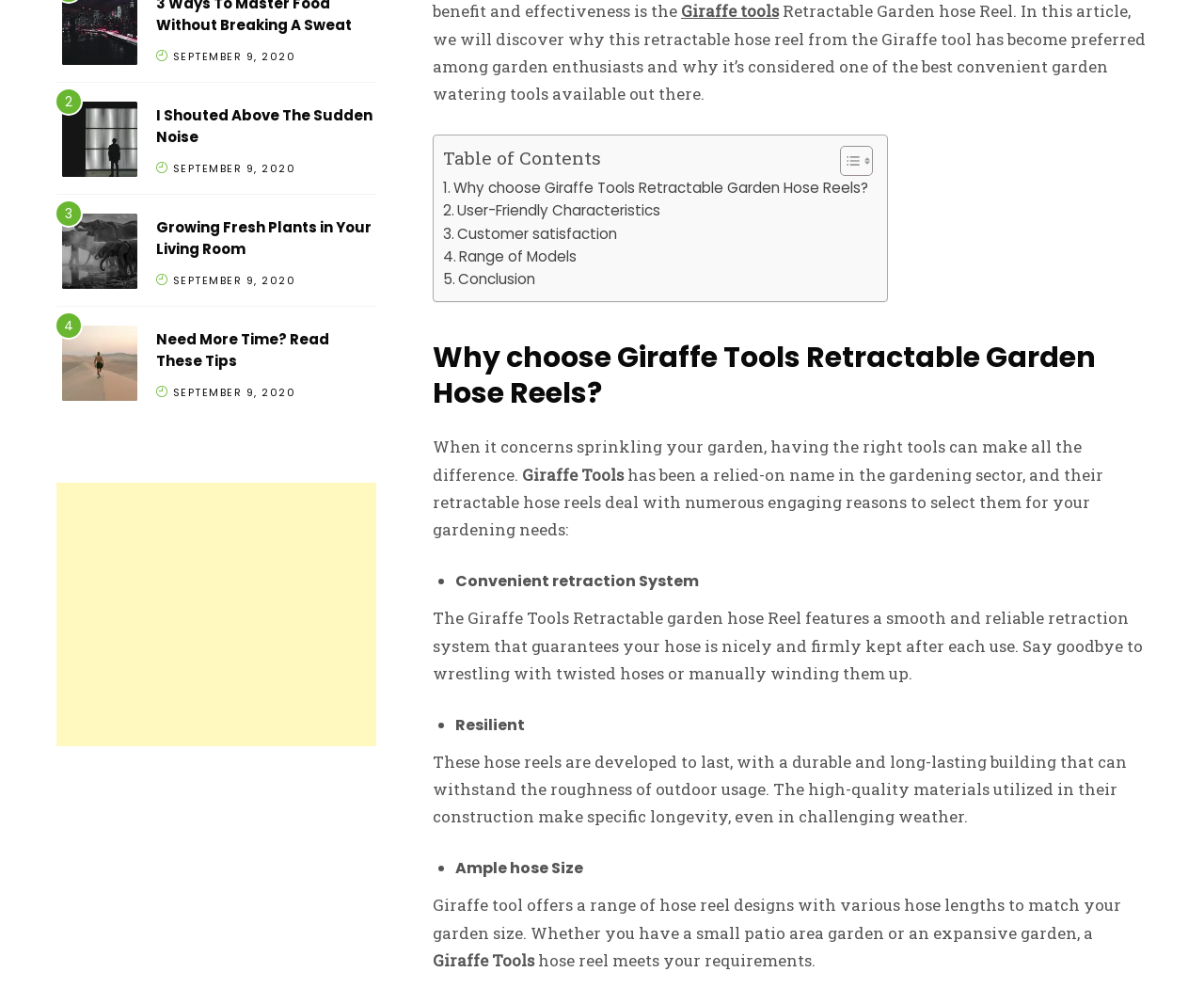Give a concise answer using only one word or phrase for this question:
How many reasons are mentioned for choosing Giraffe Tools Retractable Garden Hose Reels?

Three